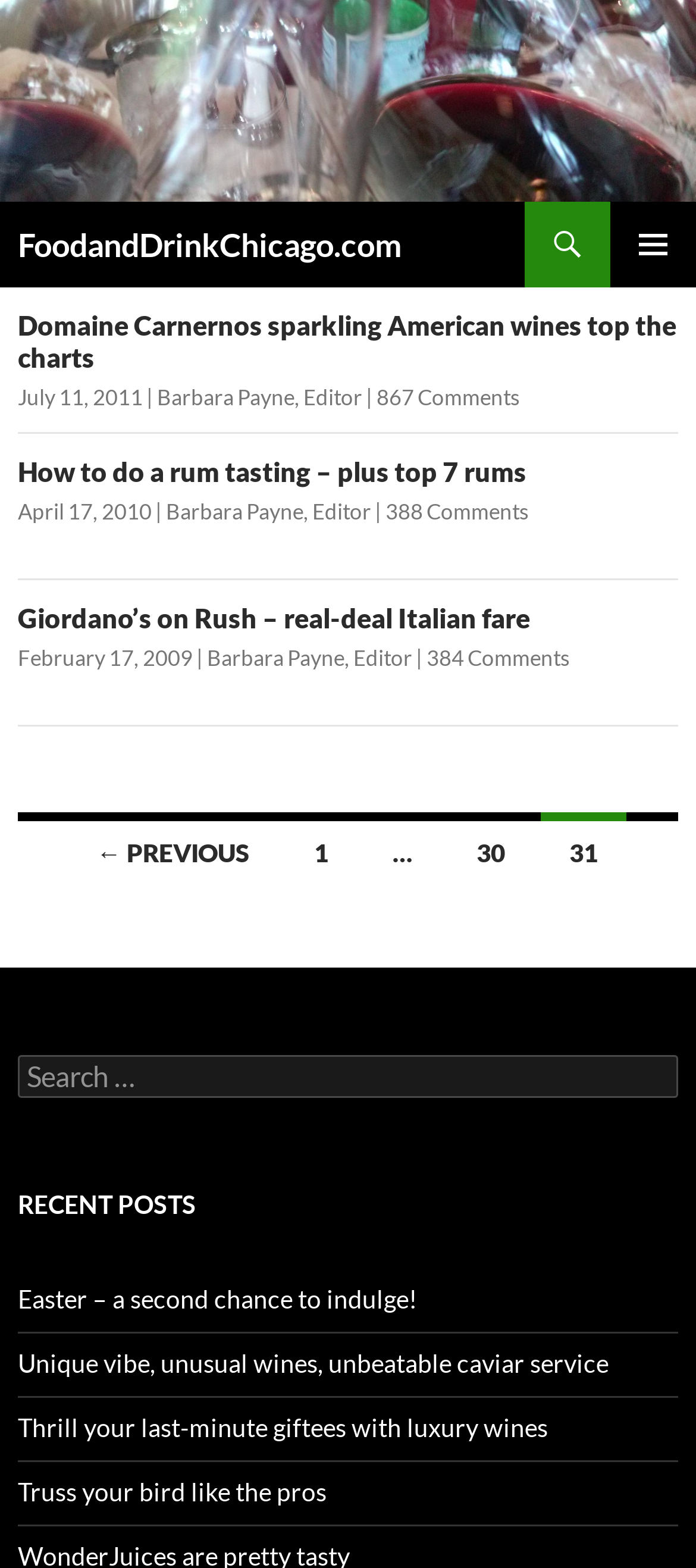What is the purpose of the search box?
Look at the image and respond with a one-word or short-phrase answer.

To search the website